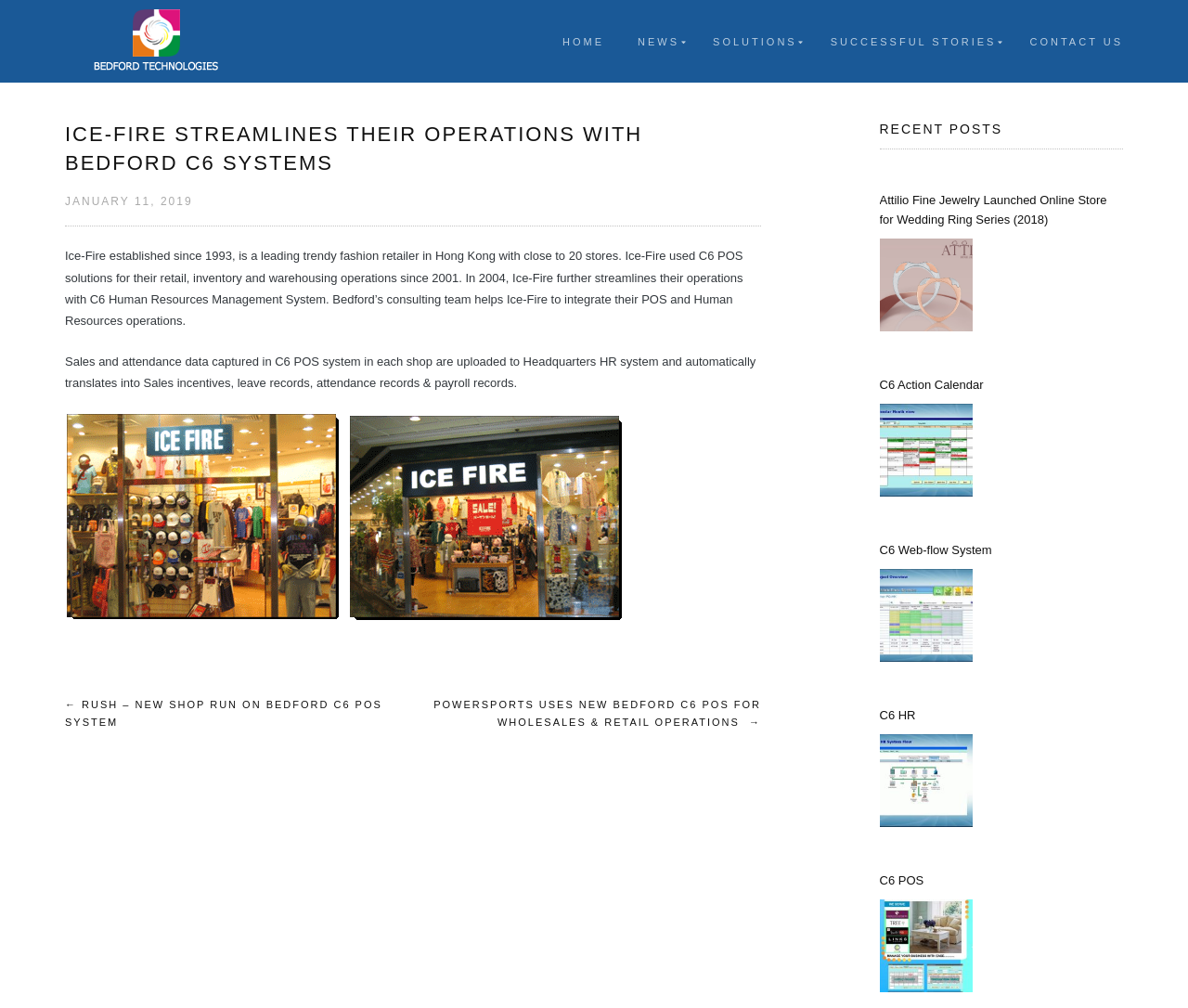Identify the bounding box for the UI element specified in this description: "News". The coordinates must be four float numbers between 0 and 1, formatted as [left, top, right, bottom].

[0.525, 0.029, 0.584, 0.053]